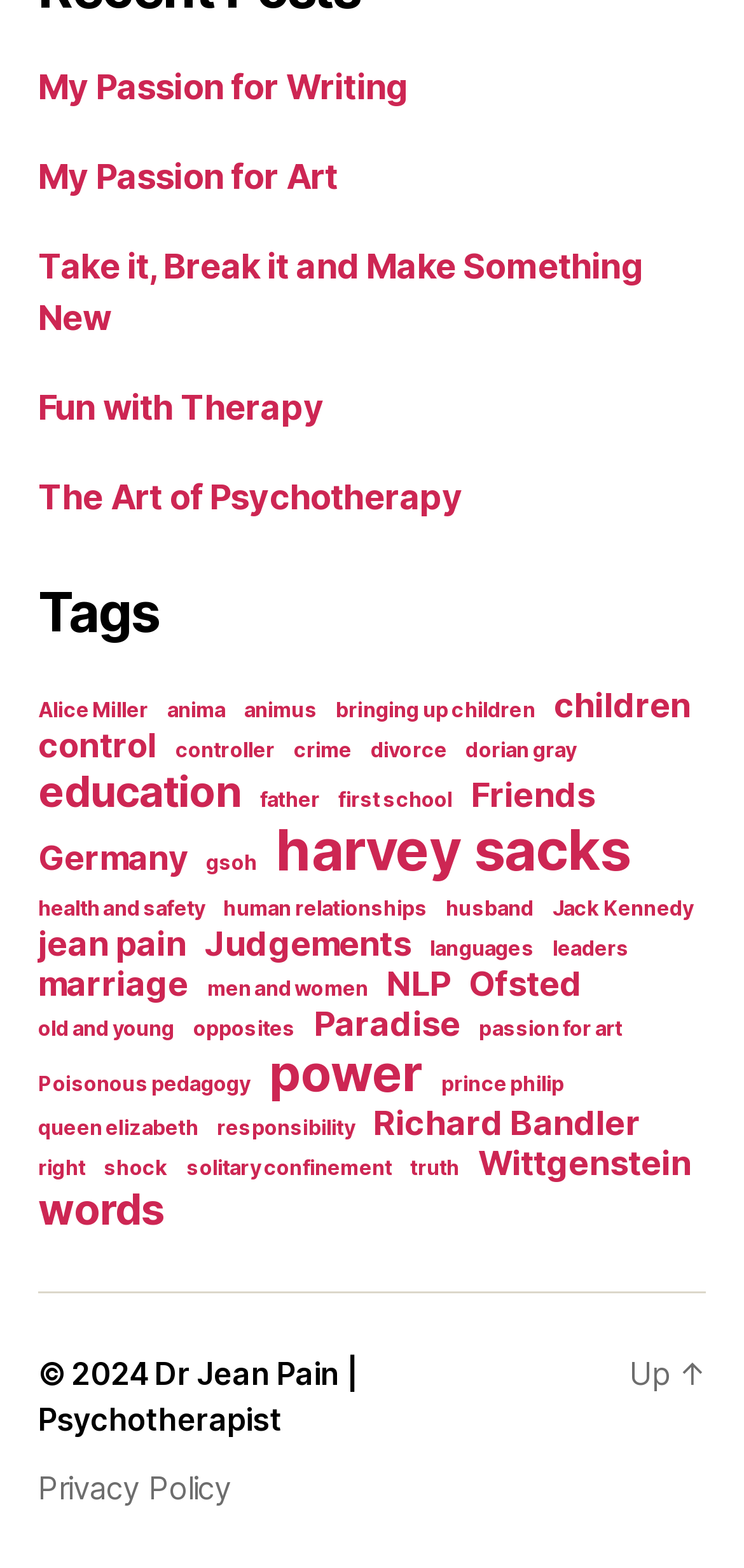What is the name of the psychotherapist?
Answer with a single word or phrase by referring to the visual content.

Dr Jean Pain